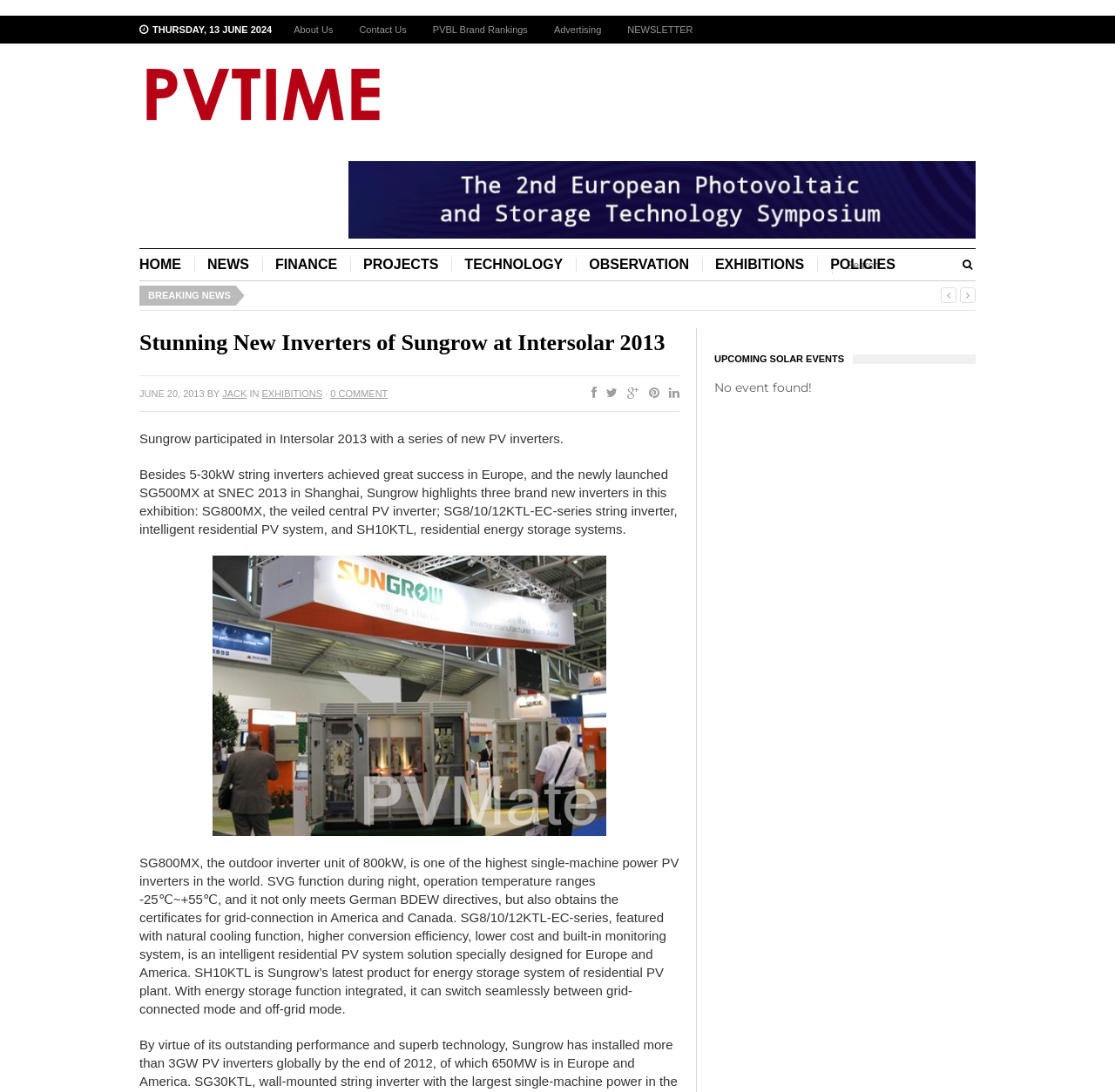Please determine the bounding box coordinates of the section I need to click to accomplish this instruction: "Click on the 'EXHIBITIONS' link".

[0.63, 0.235, 0.733, 0.251]